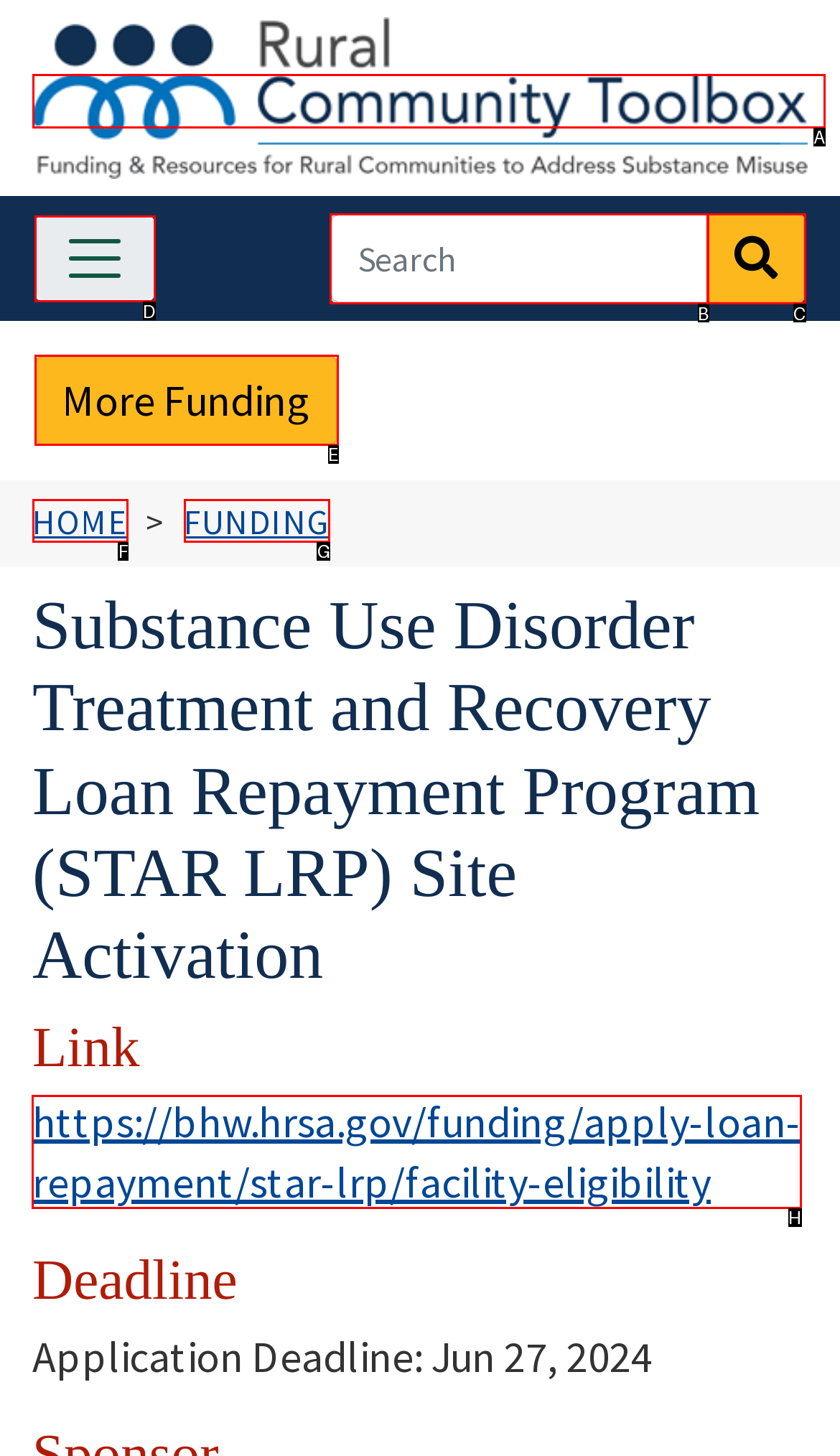Identify the letter of the UI element you need to select to accomplish the task: Learn more about STAR LRP facility eligibility.
Respond with the option's letter from the given choices directly.

H